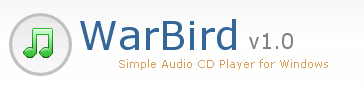Please look at the image and answer the question with a detailed explanation: What is the version number of WarBird?

The version number 'v1.0' is displayed next to the name 'WarBird', indicating that the software is currently in its first version.